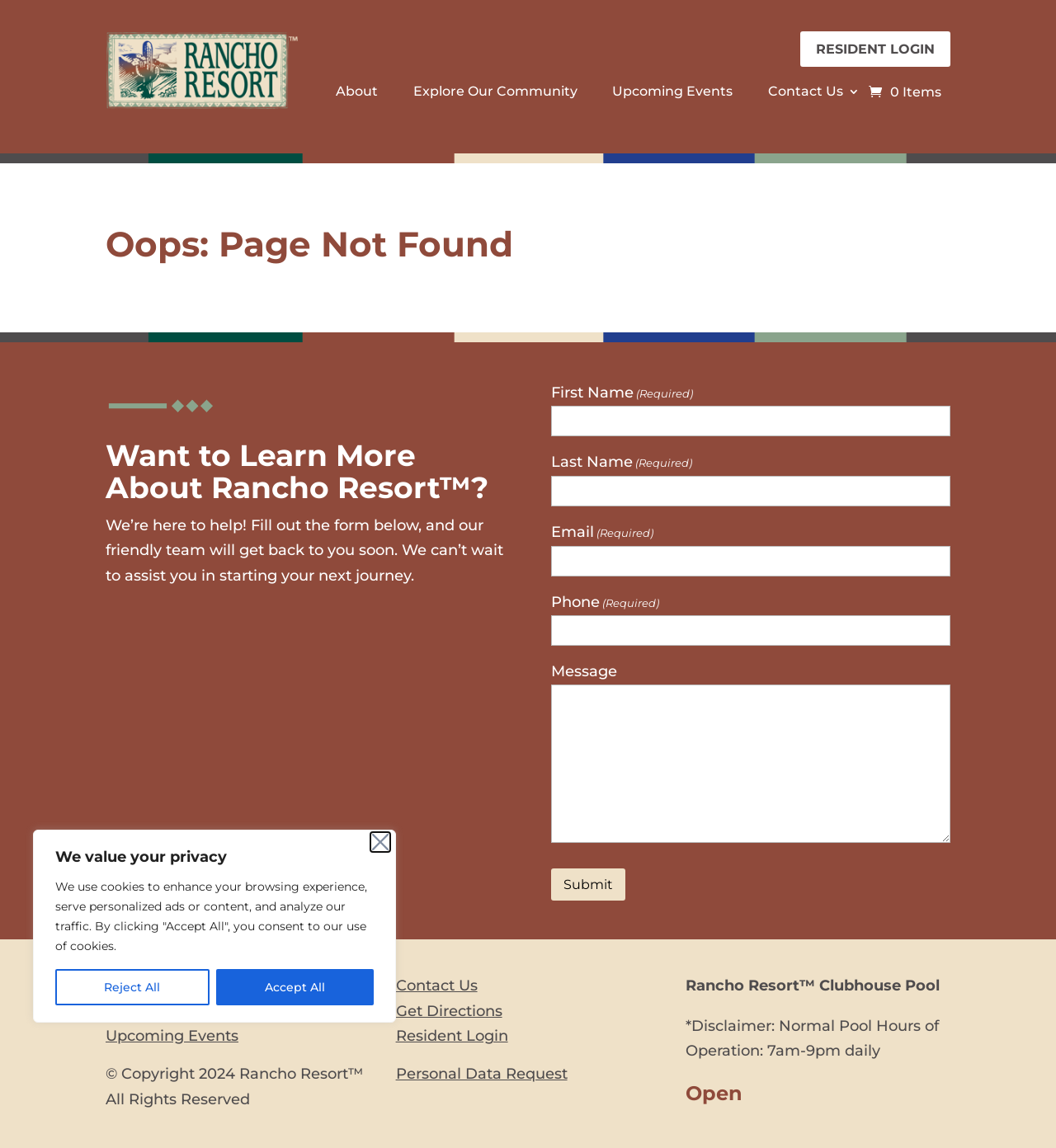Locate the primary heading on the webpage and return its text.

Oops: Page Not Found